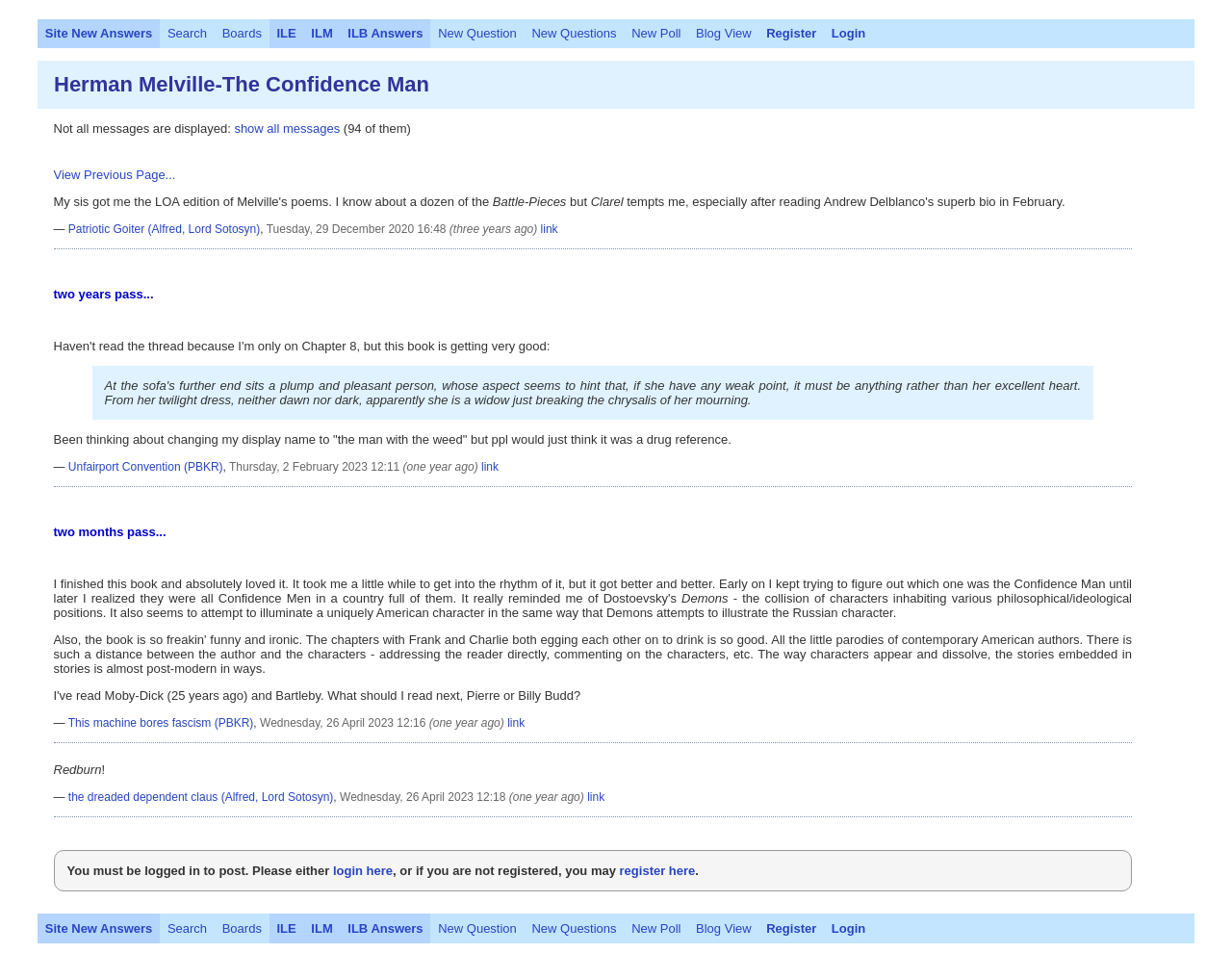Locate the heading on the webpage and return its text.

Herman Melville-The Confidence Man